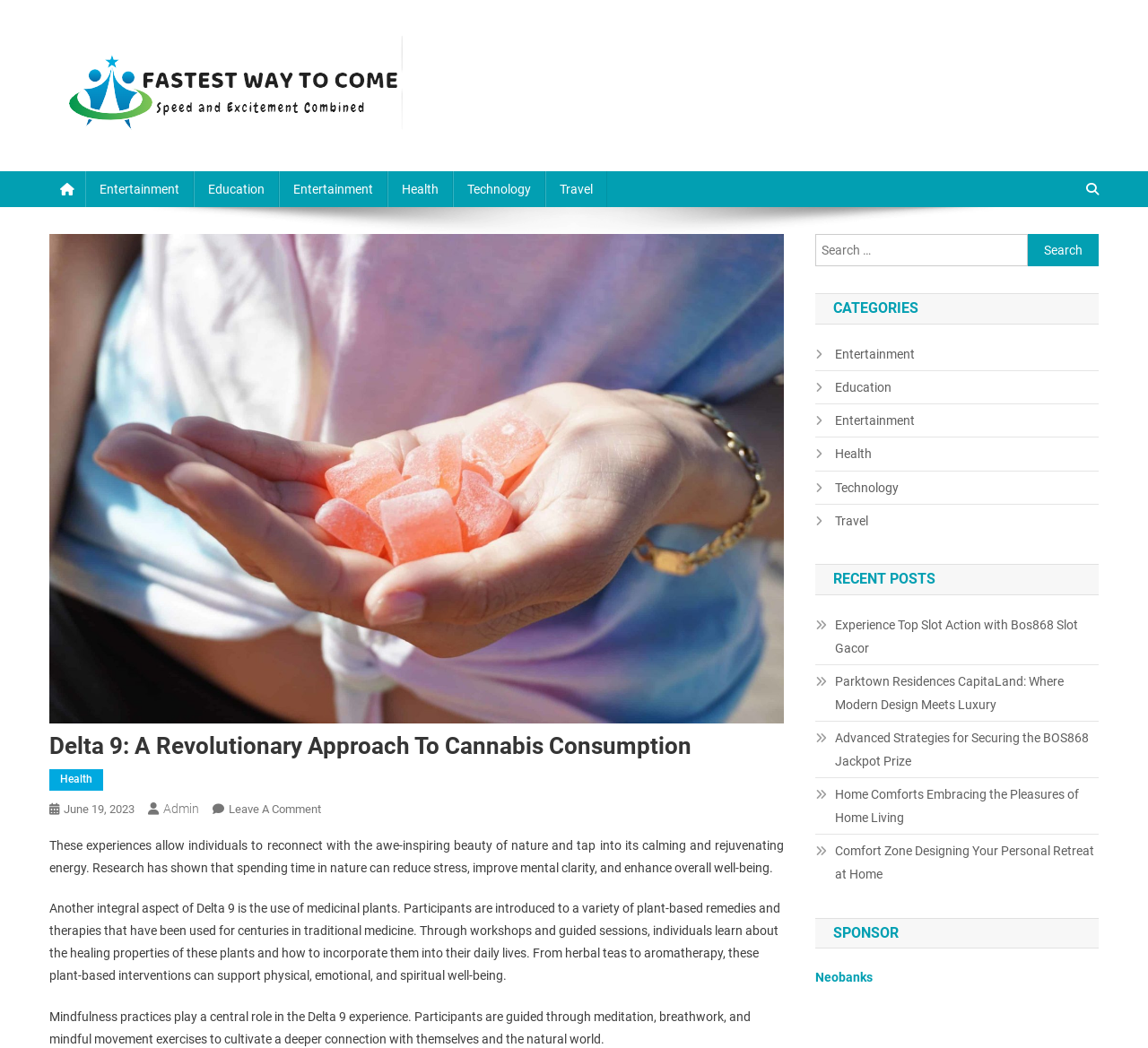Please find and report the primary heading text from the webpage.

Delta 9: A Revolutionary Approach To Cannabis Consumption